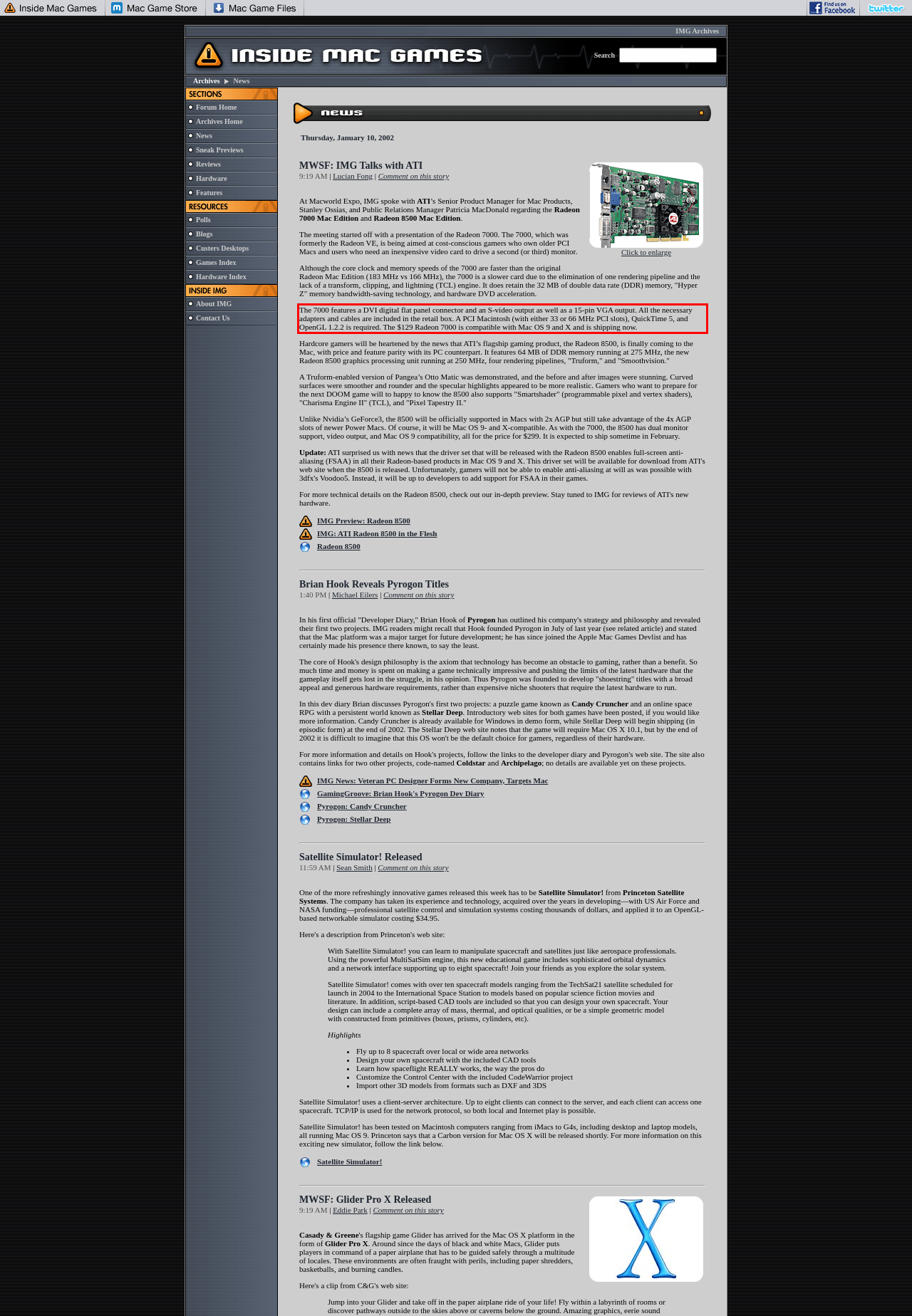Inspect the webpage screenshot that has a red bounding box and use OCR technology to read and display the text inside the red bounding box.

The 7000 features a DVI digital flat panel connector and an S-video output as well as a 15-pin VGA output. All the necessary adapters and cables are included in the retail box. A PCI Macintosh (with either 33 or 66 MHz PCI slots), QuickTime 5, and OpenGL 1.2.2 is required. The $129 Radeon 7000 is compatible with Mac OS 9 and X and is shipping now.